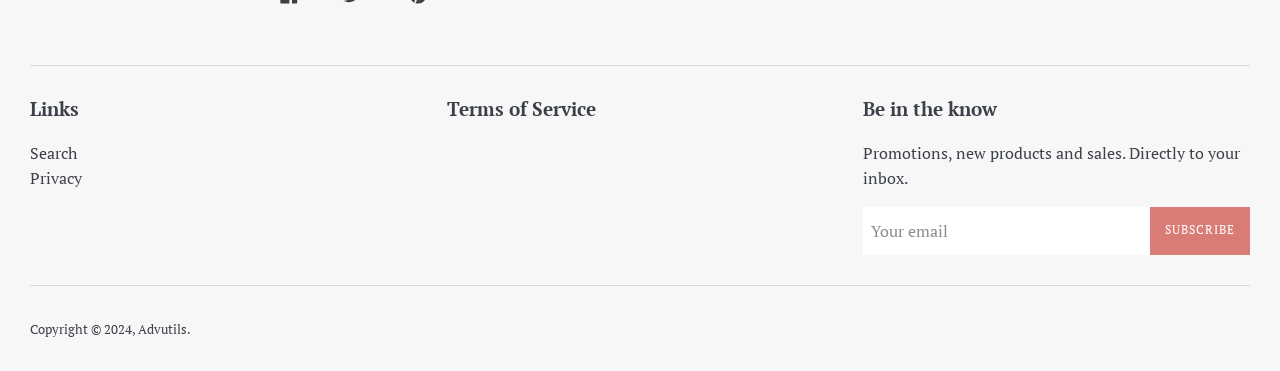What is the purpose of the textbox?
Can you offer a detailed and complete answer to this question?

The textbox is located next to the 'SUBSCRIBE' button and has a description 'Promotions, new products and sales. Directly to your inbox.' which suggests that it is used to enter an email address to receive promotional emails.